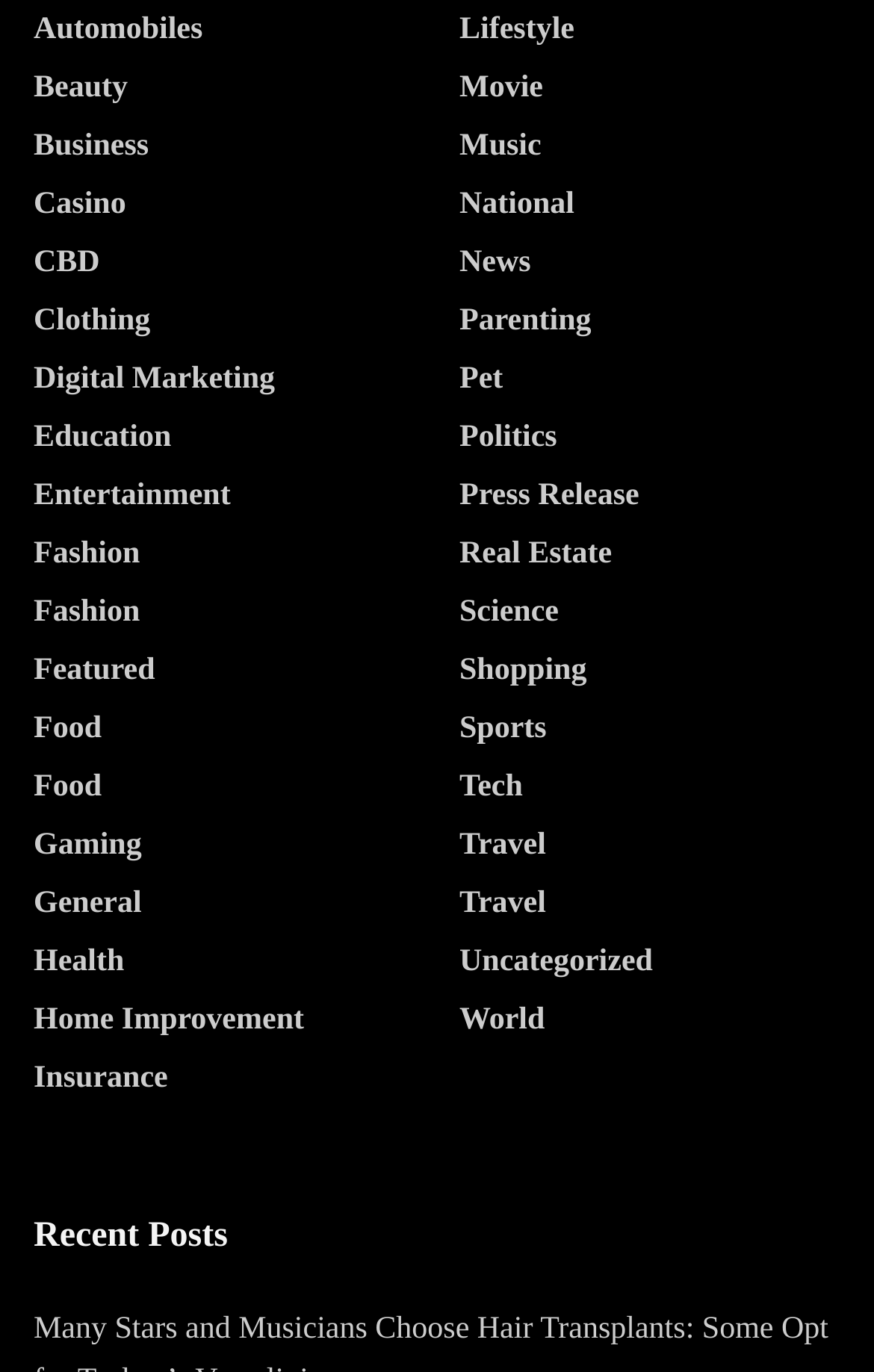Find the bounding box coordinates of the clickable region needed to perform the following instruction: "view love pieces". The coordinates should be provided as four float numbers between 0 and 1, i.e., [left, top, right, bottom].

None